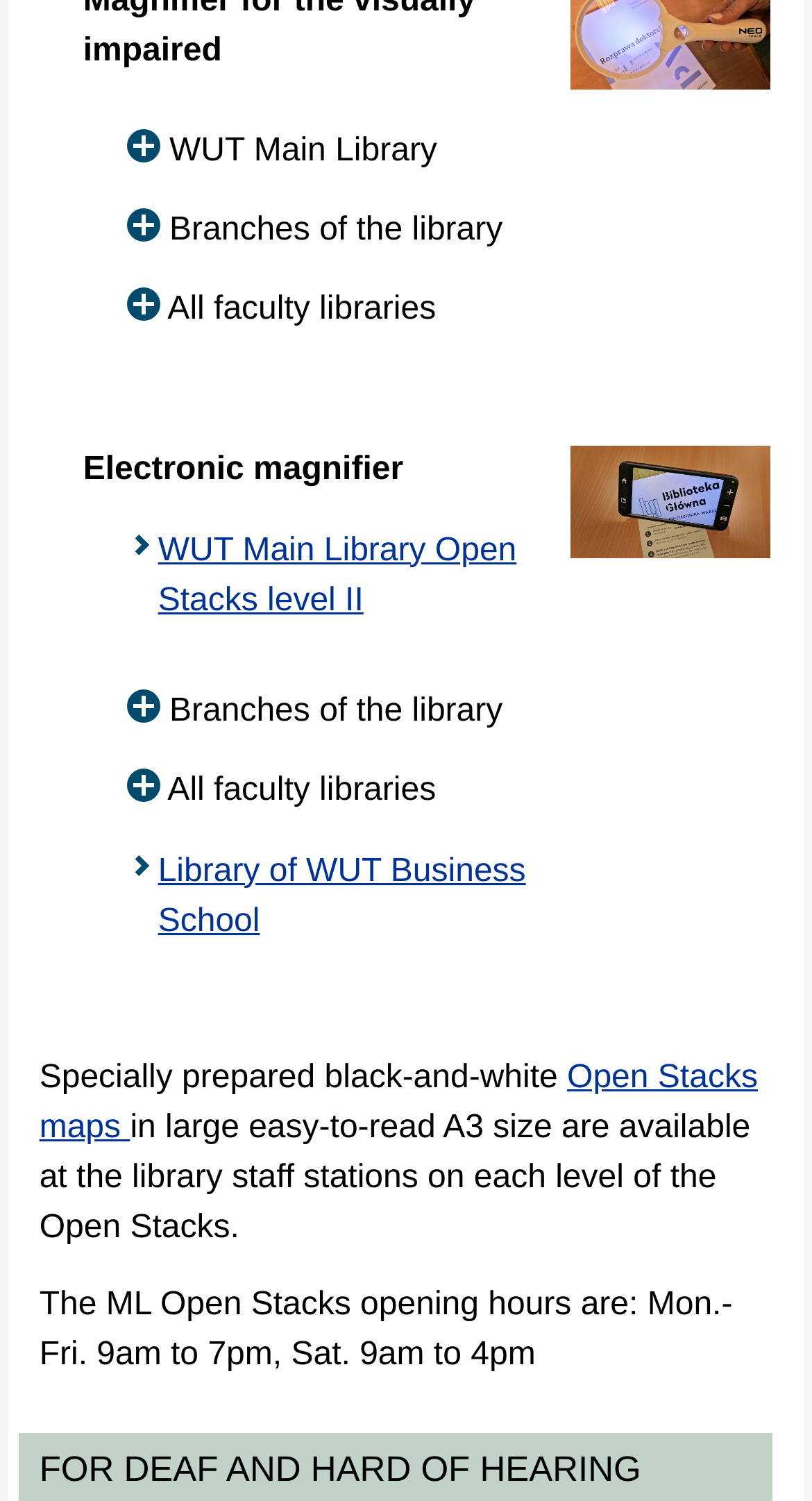Respond to the question below with a concise word or phrase:
What is the main library of WUT?

WUT Main Library